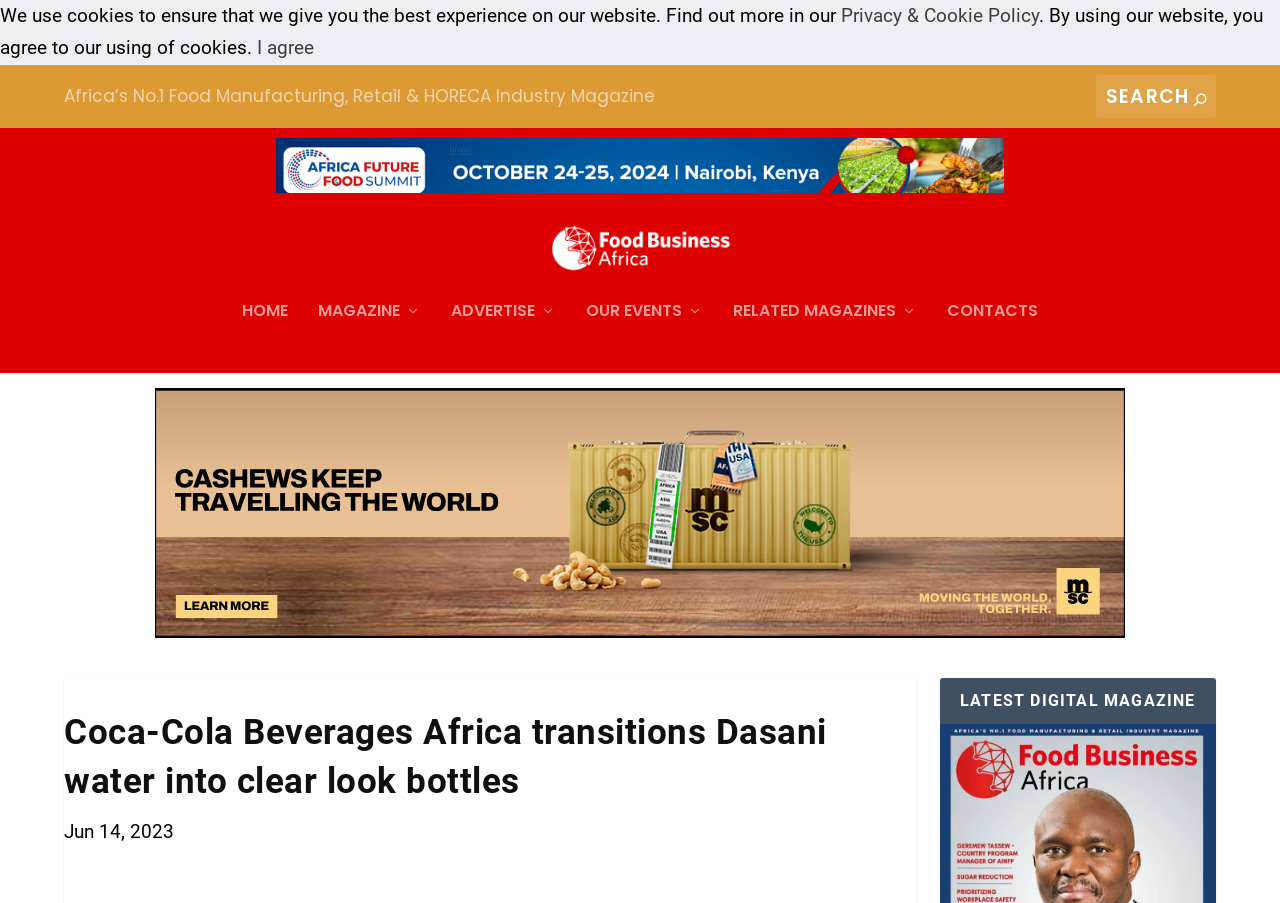Find the bounding box coordinates of the element I should click to carry out the following instruction: "Read the article about Coca-Cola Beverages Africa transitions Dasani water into clear look bottles".

[0.05, 0.812, 0.716, 0.931]